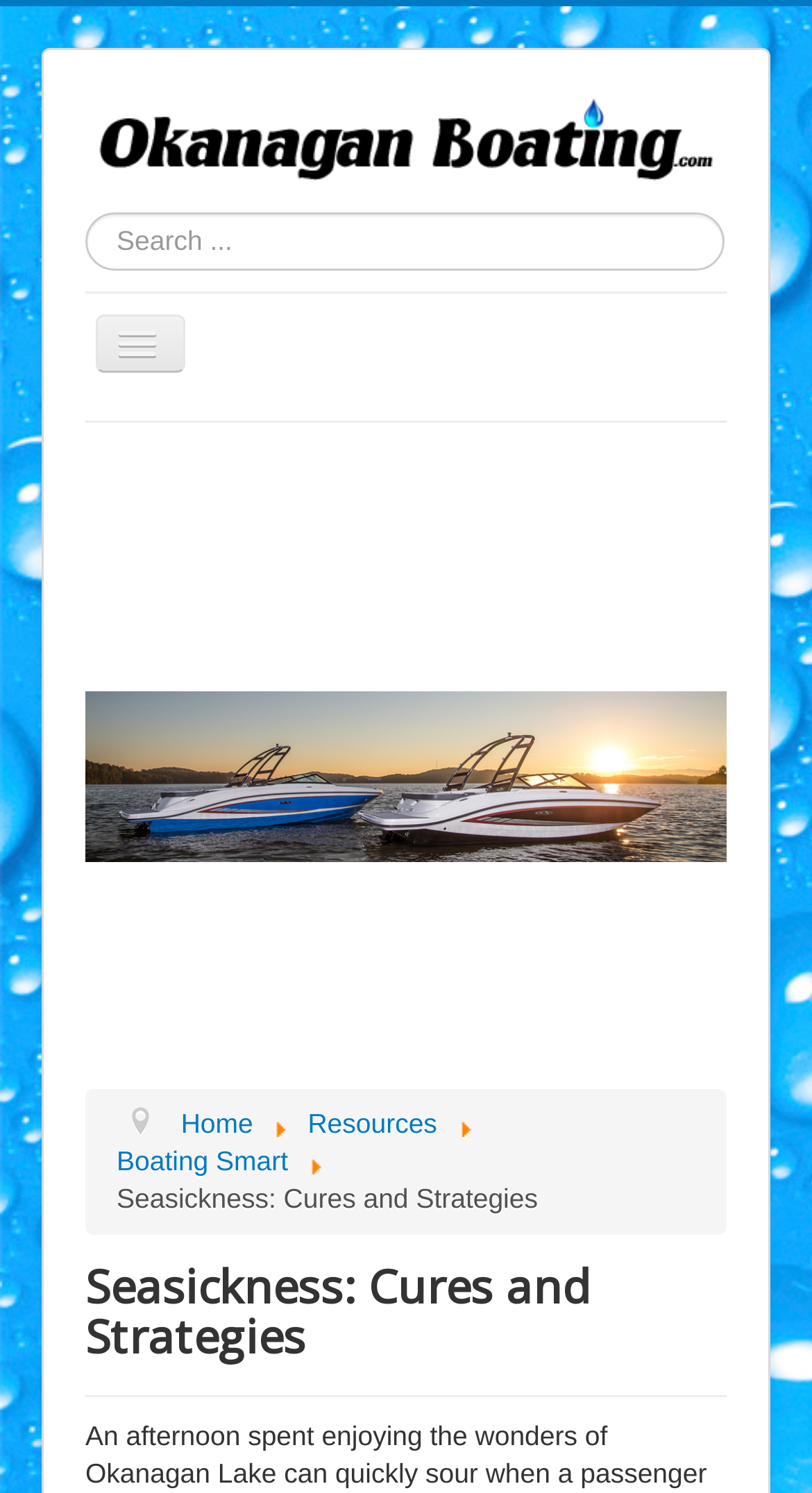Please find the bounding box coordinates of the element that must be clicked to perform the given instruction: "Pause the slideshow". The coordinates should be four float numbers from 0 to 1, i.e., [left, top, right, bottom].

[0.687, 0.479, 0.79, 0.535]